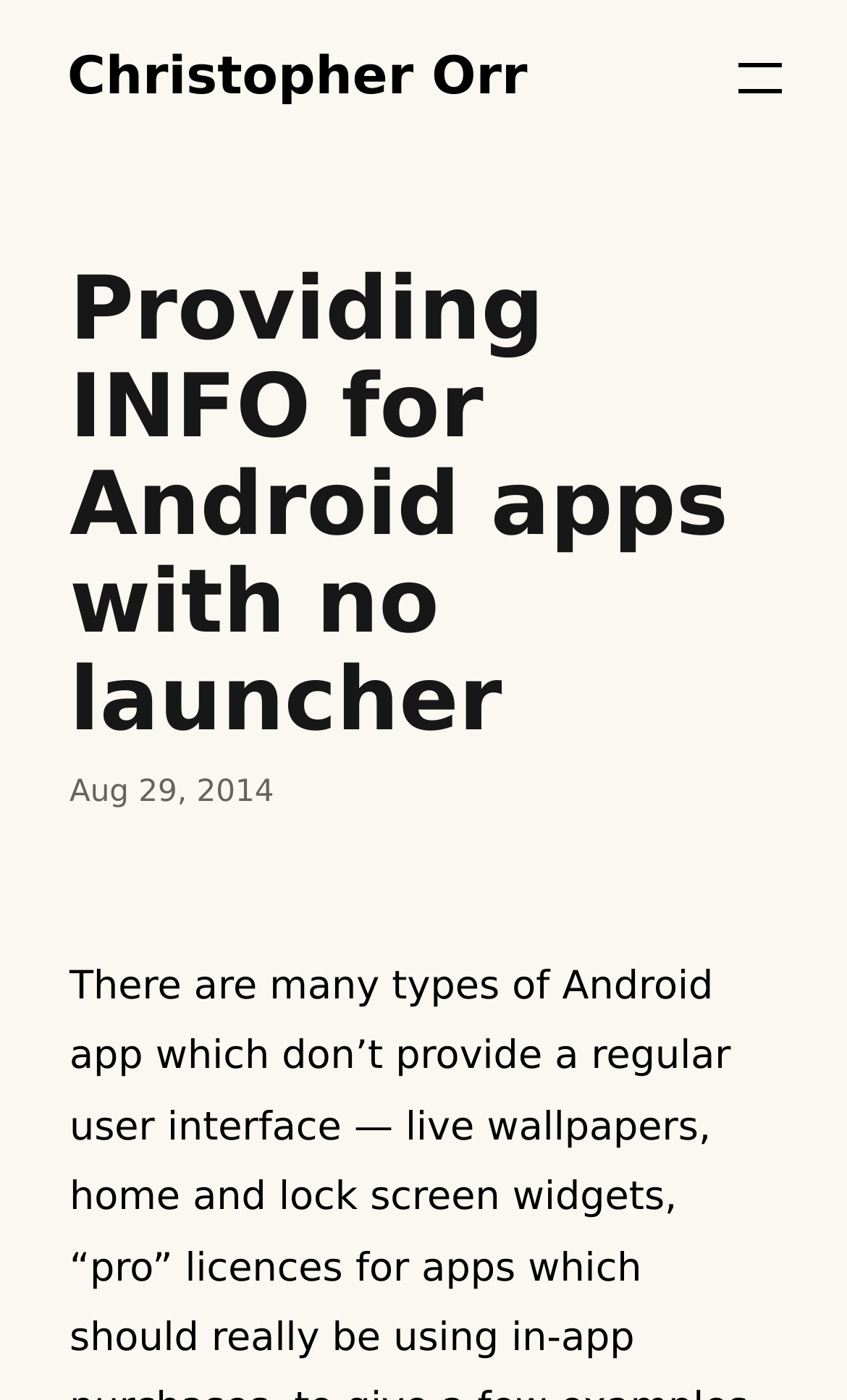Find the bounding box of the web element that fits this description: "parent_node: Christopher Orr aria-label="Menu"".

[0.795, 0.0, 1.0, 0.112]